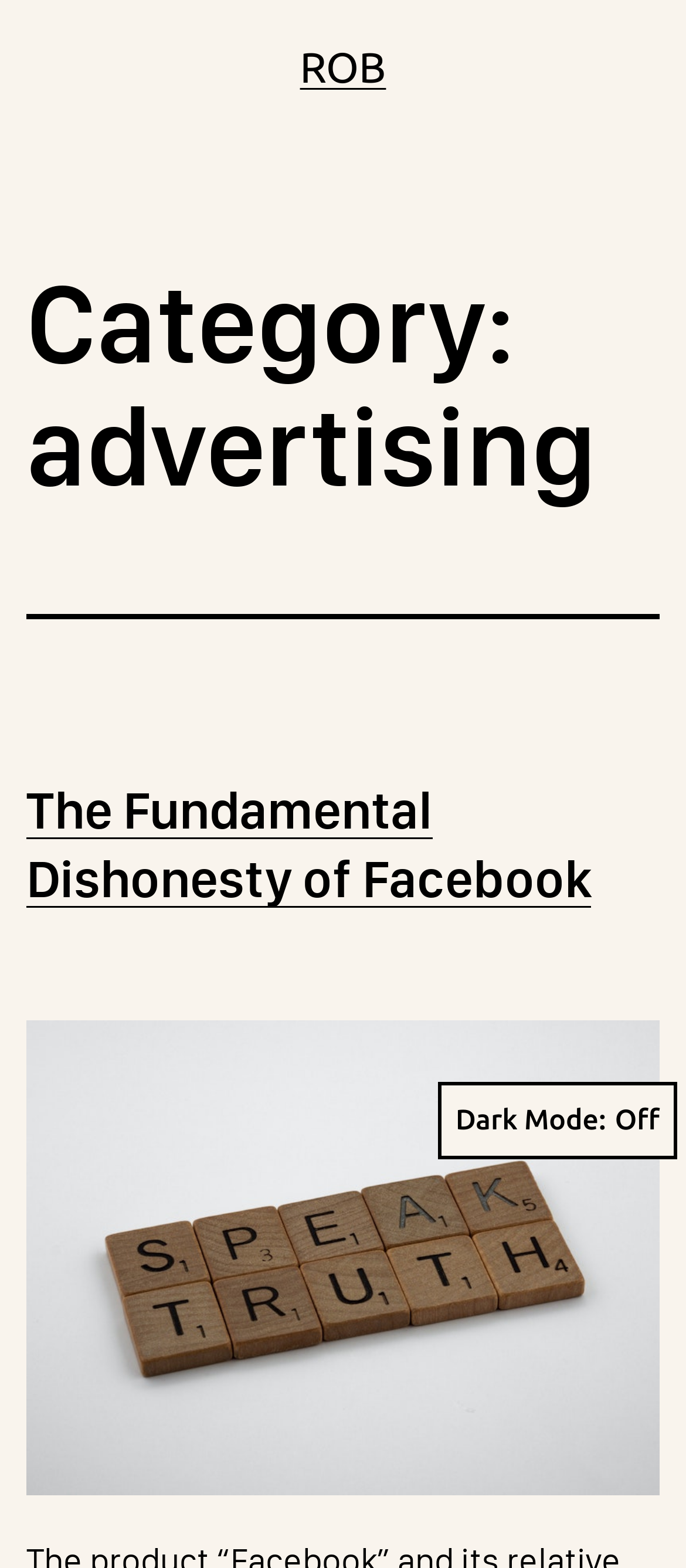Based on the element description The Fundamental Dishonesty of Facebook, identify the bounding box of the UI element in the given webpage screenshot. The coordinates should be in the format (top-left x, top-left y, bottom-right x, bottom-right y) and must be between 0 and 1.

[0.038, 0.498, 0.862, 0.582]